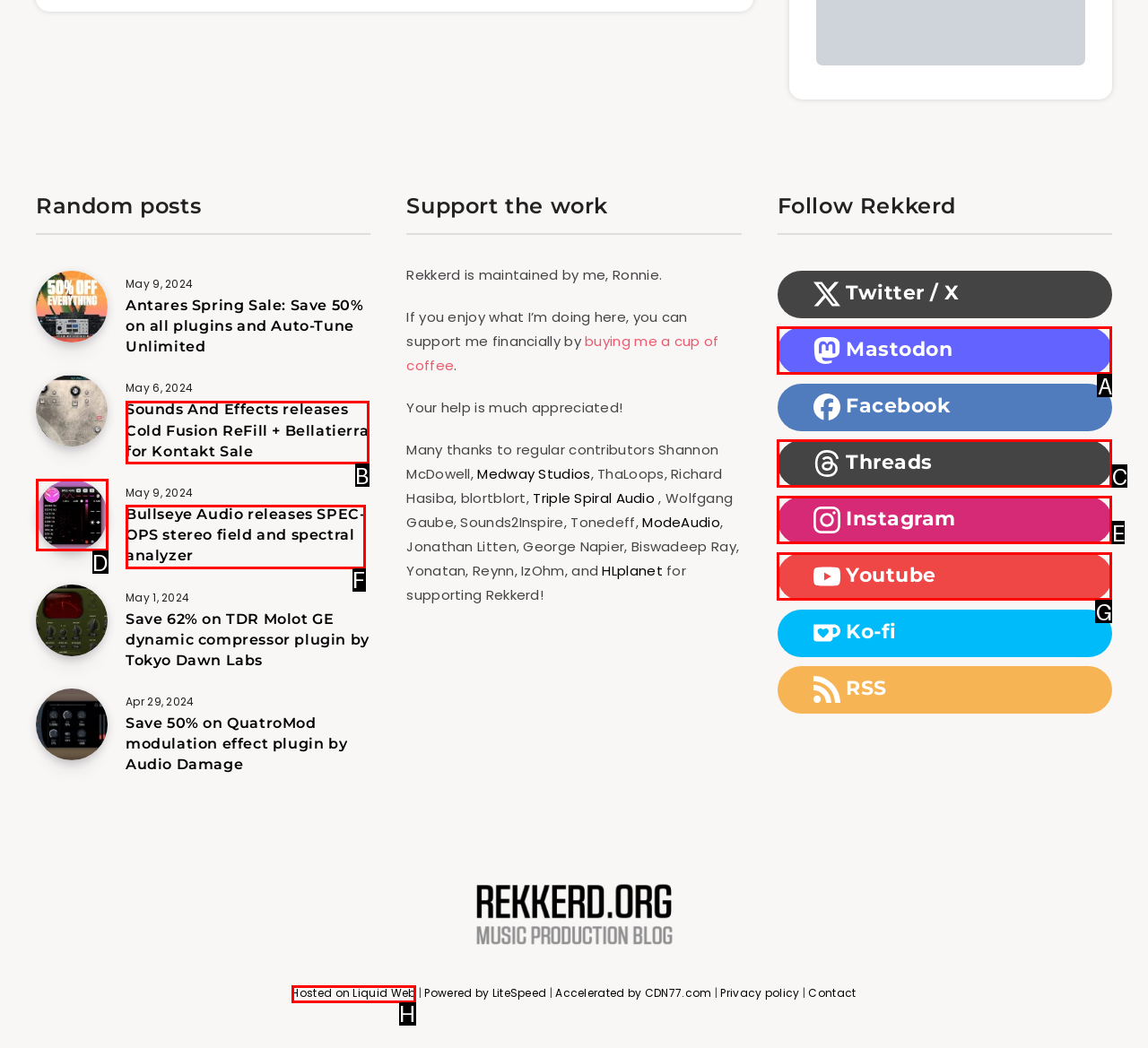Select the option that matches the description: Hosted on Liquid Web. Answer with the letter of the correct option directly.

H